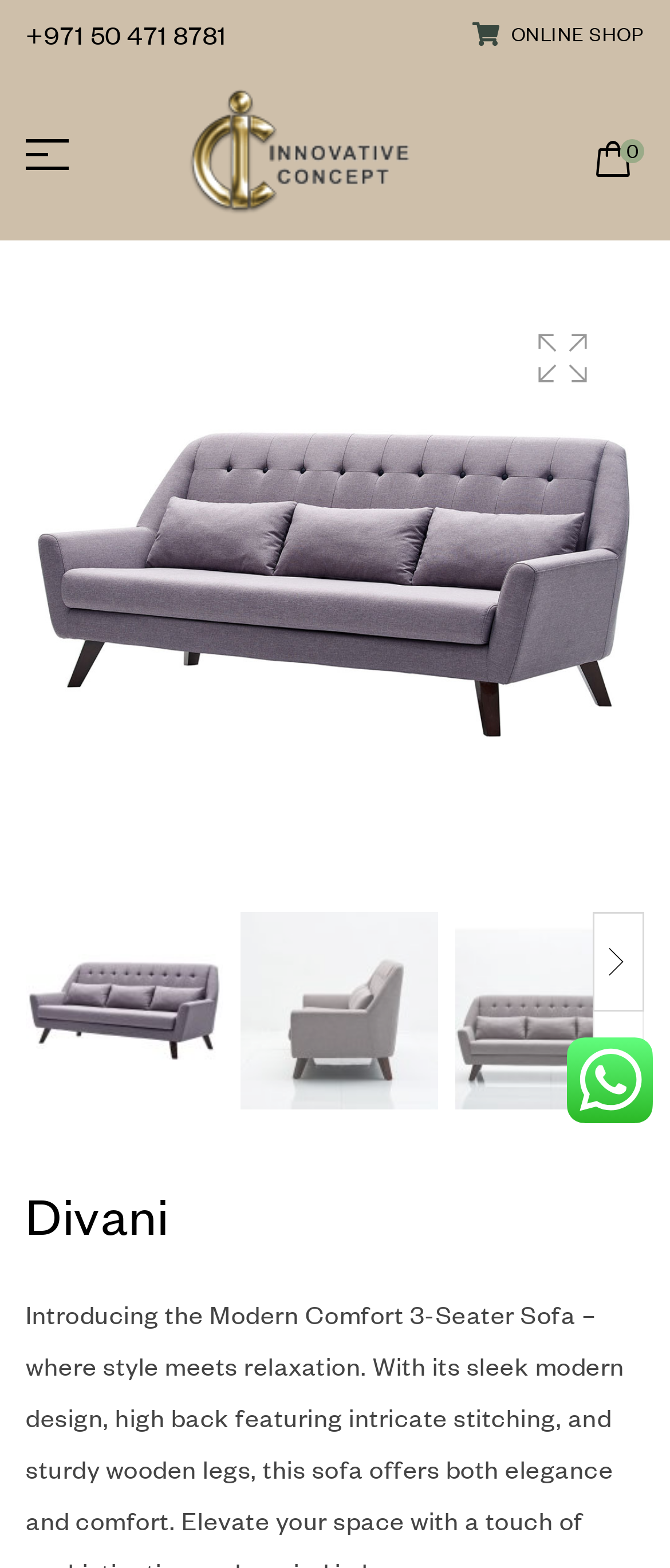Refer to the image and provide a thorough answer to this question:
What is the phone number on the top left?

I found the phone number by looking at the top left corner of the webpage, where I saw a link with the text '+971 50 471 8781'.